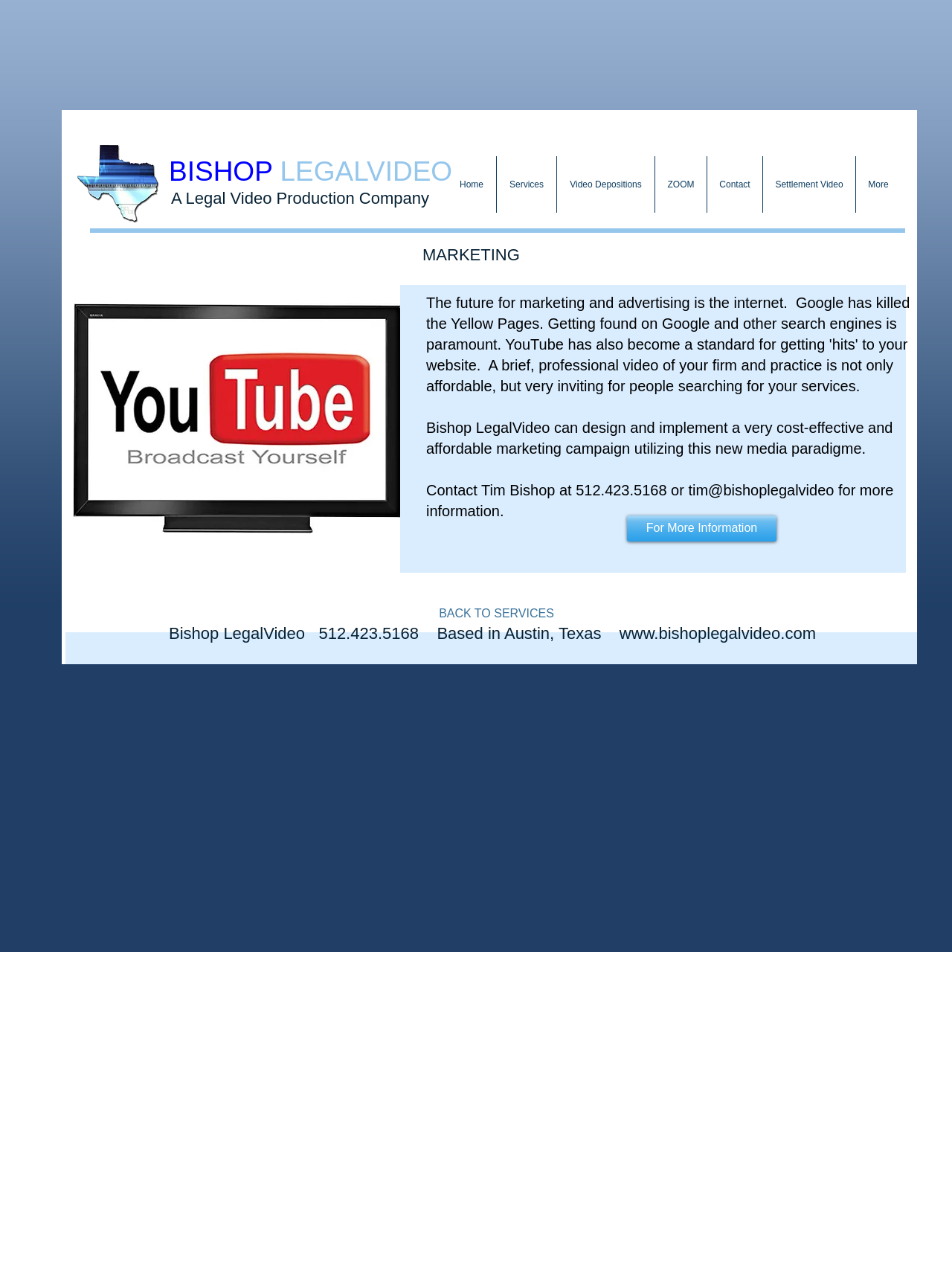Please determine the bounding box coordinates for the element that should be clicked to follow these instructions: "click on youtube".

[0.077, 0.24, 0.422, 0.423]